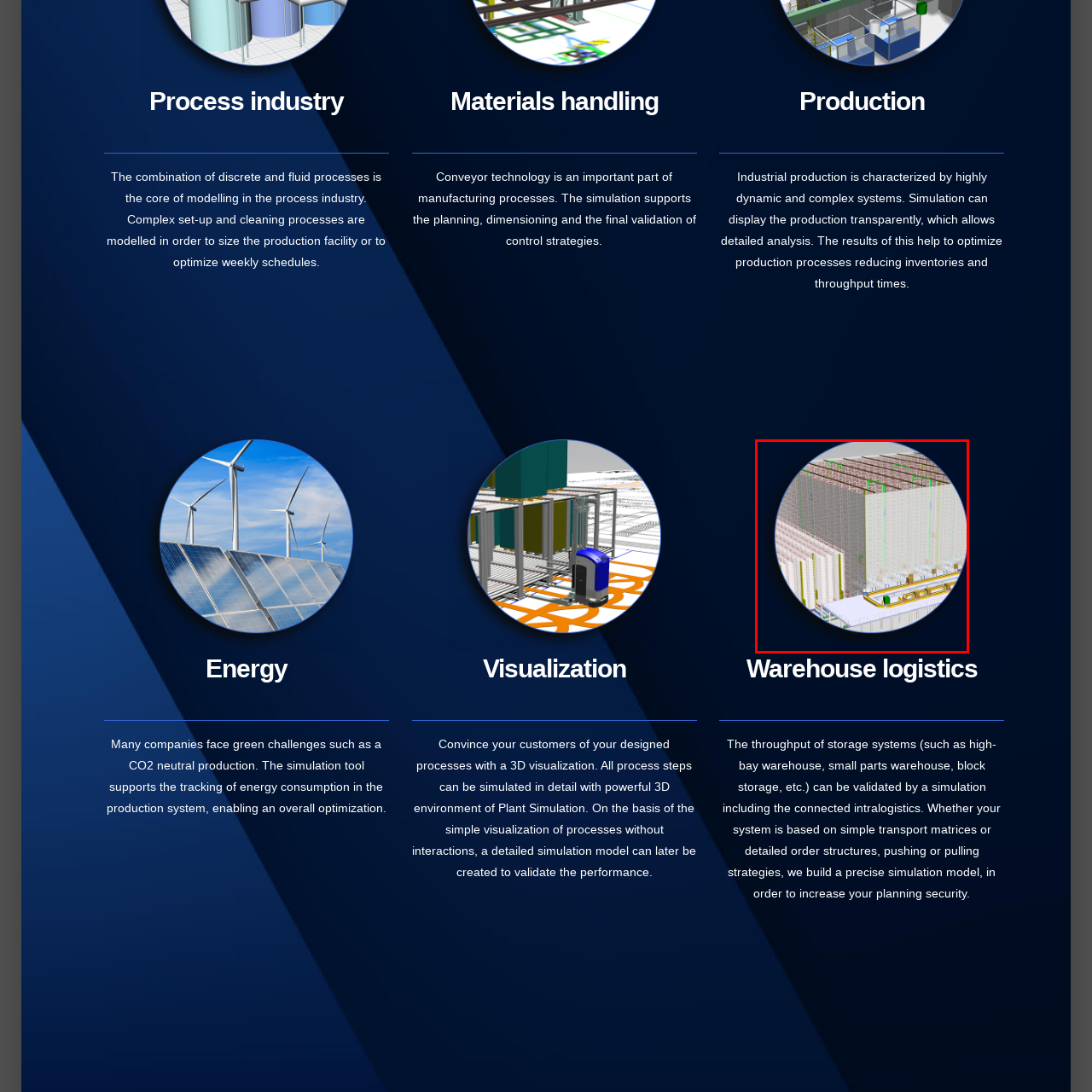Observe the image enclosed by the red rectangle, then respond to the question in one word or phrase:
What is the storage structure featured in the image?

High-bay storage